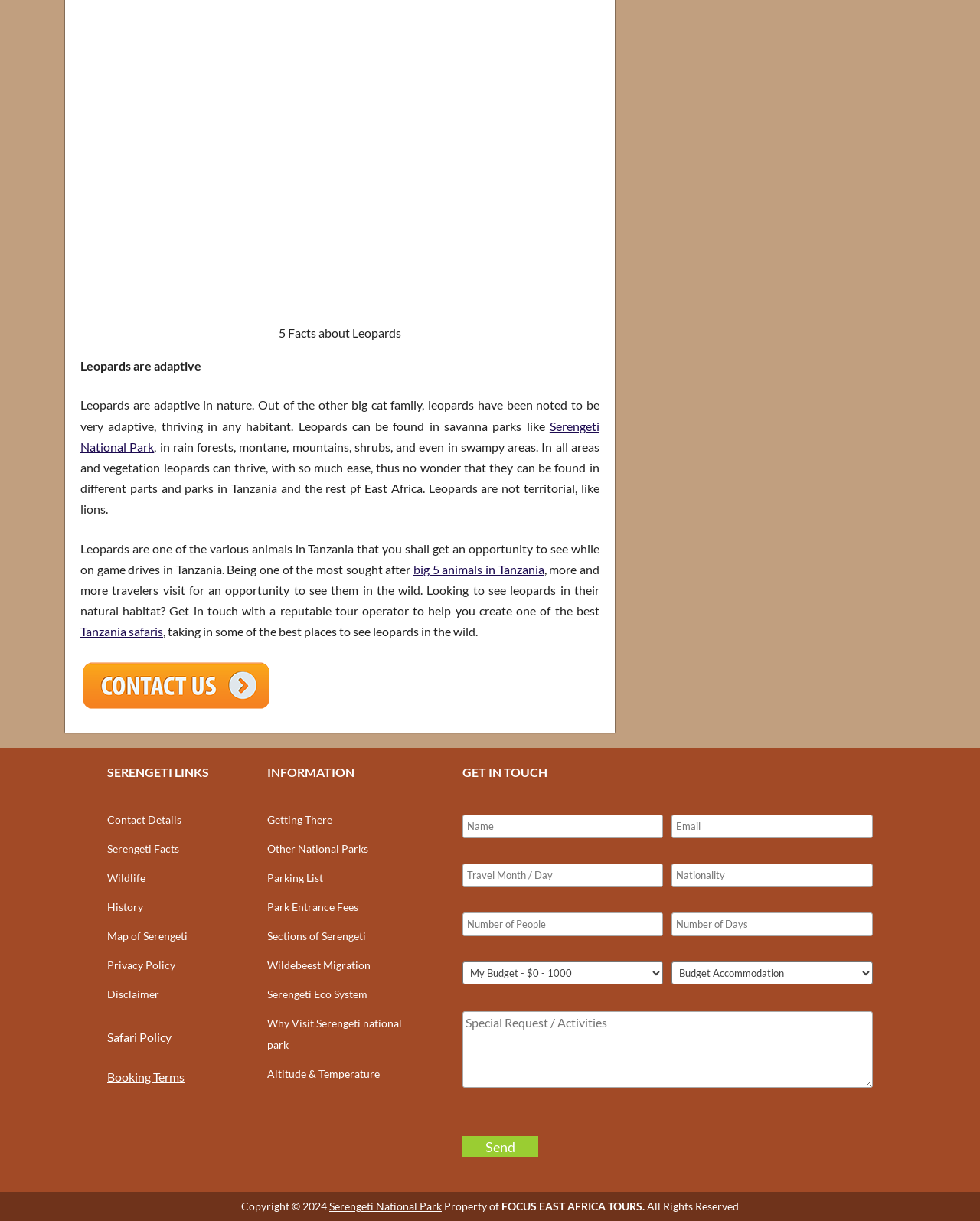Answer with a single word or phrase: 
What is the name of the national park mentioned?

Serengeti National Park